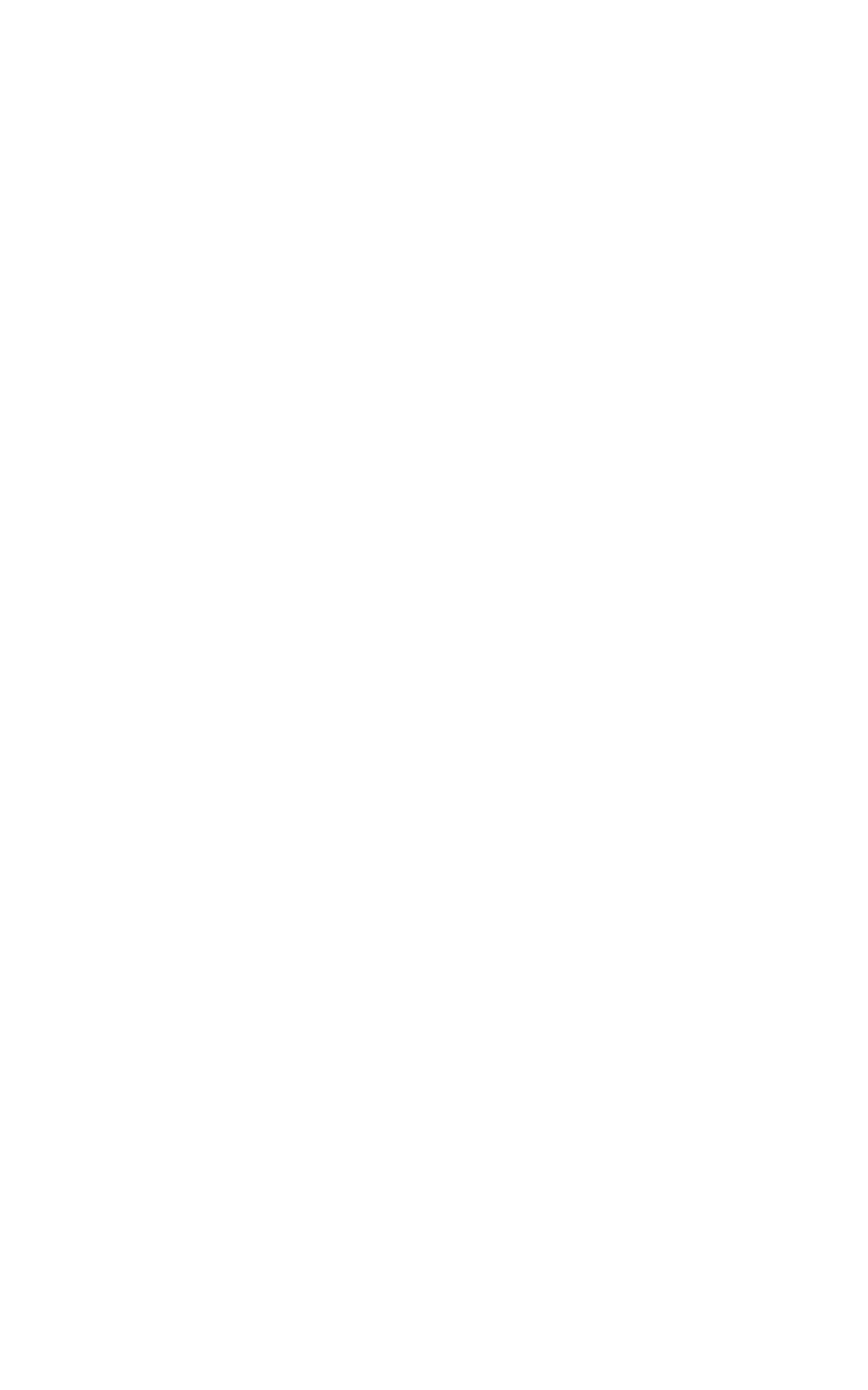Use a single word or phrase to answer this question: 
How many links are there under the 'TOPICS' heading?

11